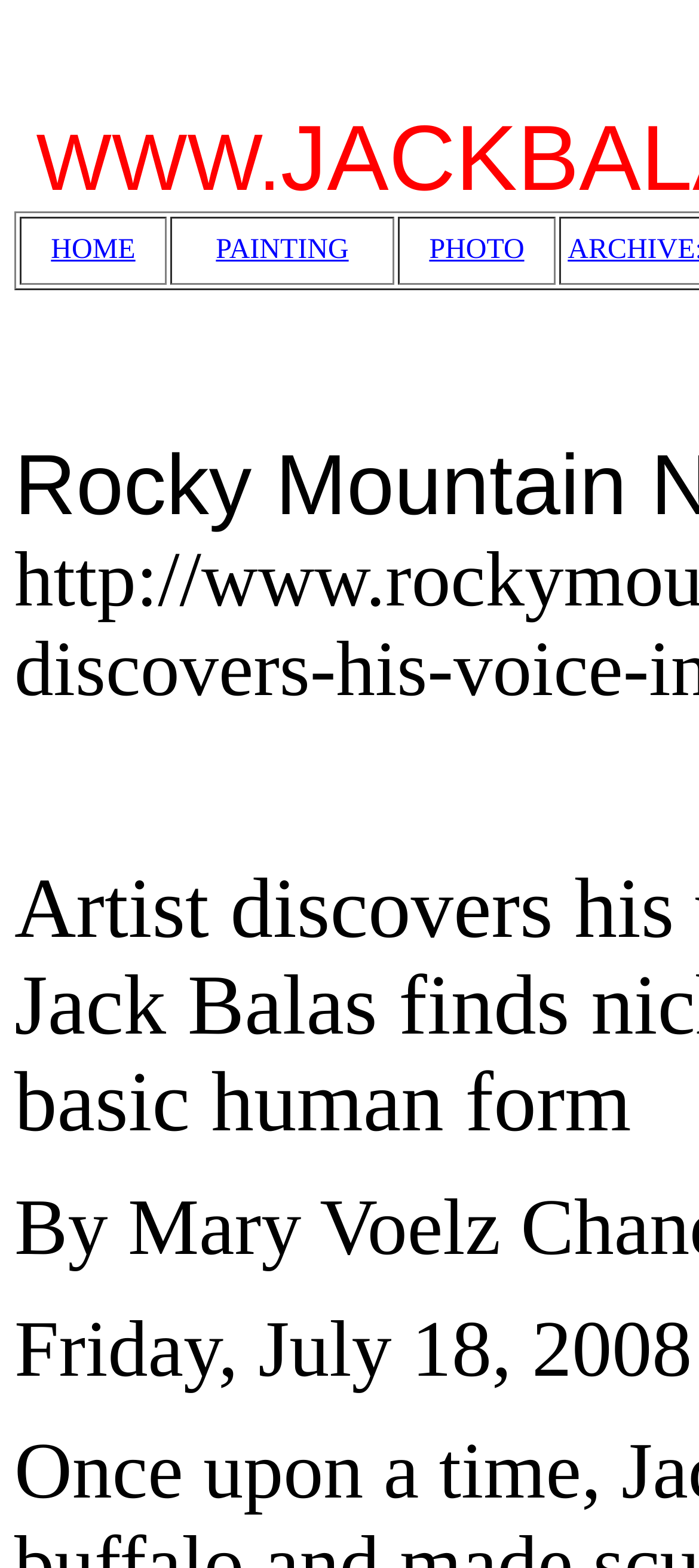Answer briefly with one word or phrase:
What is the first link present in the gridcell section?

HOME